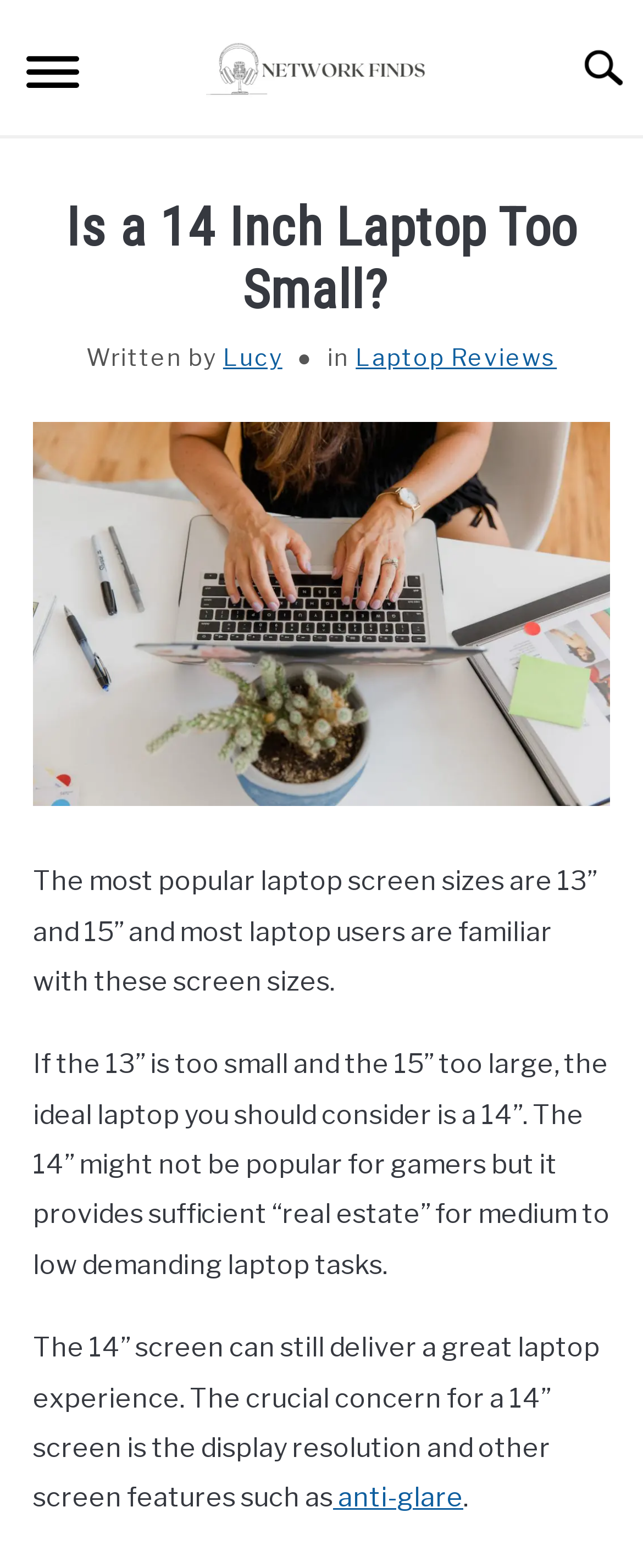Can you show the bounding box coordinates of the region to click on to complete the task described in the instruction: "Visit 'Laptop Reviews' page"?

[0.553, 0.218, 0.866, 0.236]